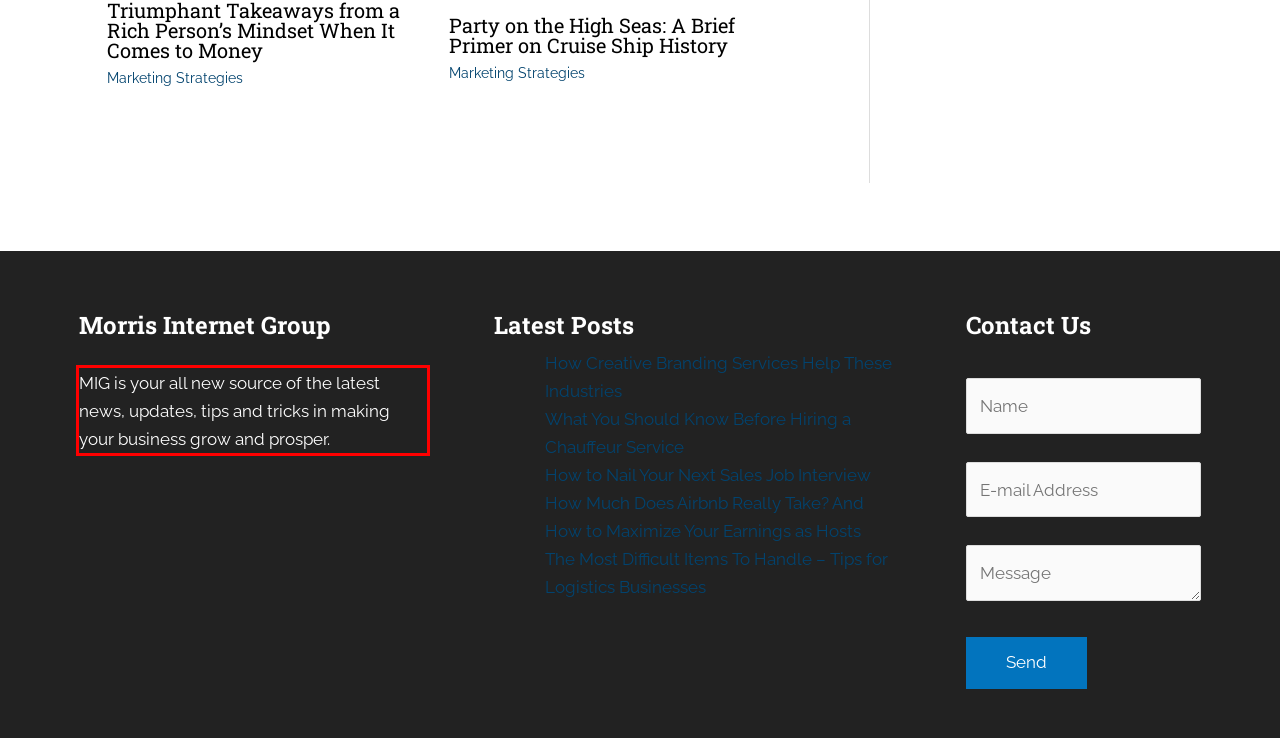With the given screenshot of a webpage, locate the red rectangle bounding box and extract the text content using OCR.

MIG is your all new source of the latest news, updates, tips and tricks in making your business grow and prosper.